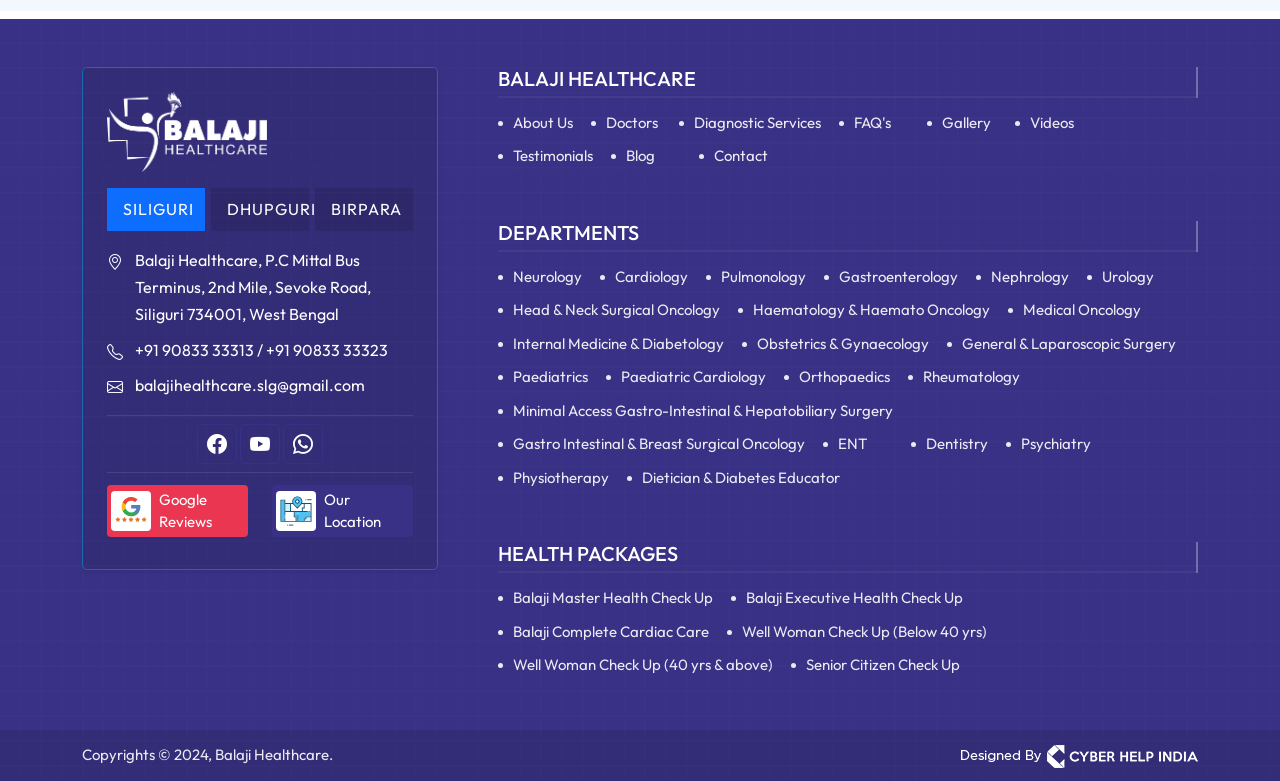Locate the bounding box coordinates of the area that needs to be clicked to fulfill the following instruction: "Click on the SILIGURI tab". The coordinates should be in the format of four float numbers between 0 and 1, namely [left, top, right, bottom].

[0.084, 0.239, 0.16, 0.294]